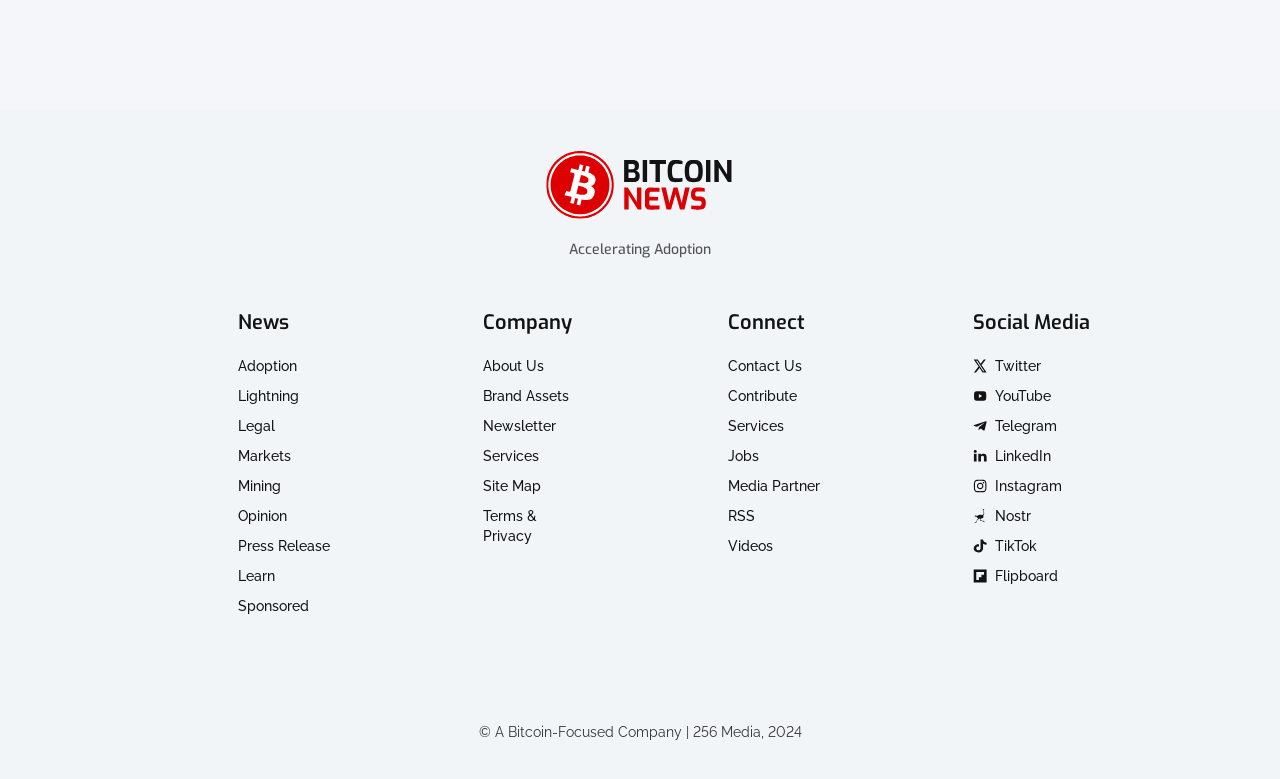What is the company section about?
Please respond to the question with a detailed and thorough explanation.

The company section is located on the top right side of the page, and it includes links to About Us, Brand Assets, Newsletter, Services, Site Map, and Terms & Privacy.